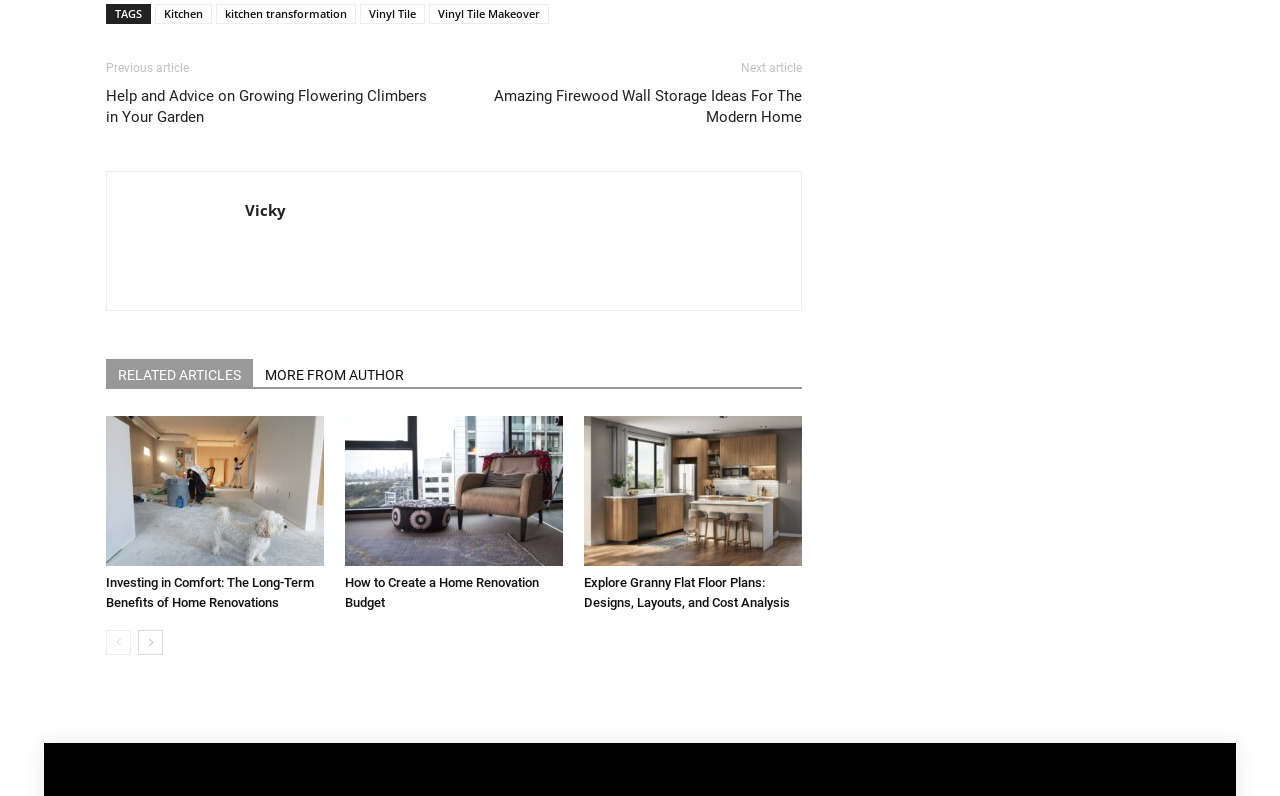Please provide a brief answer to the following inquiry using a single word or phrase:
How many related articles are shown?

3